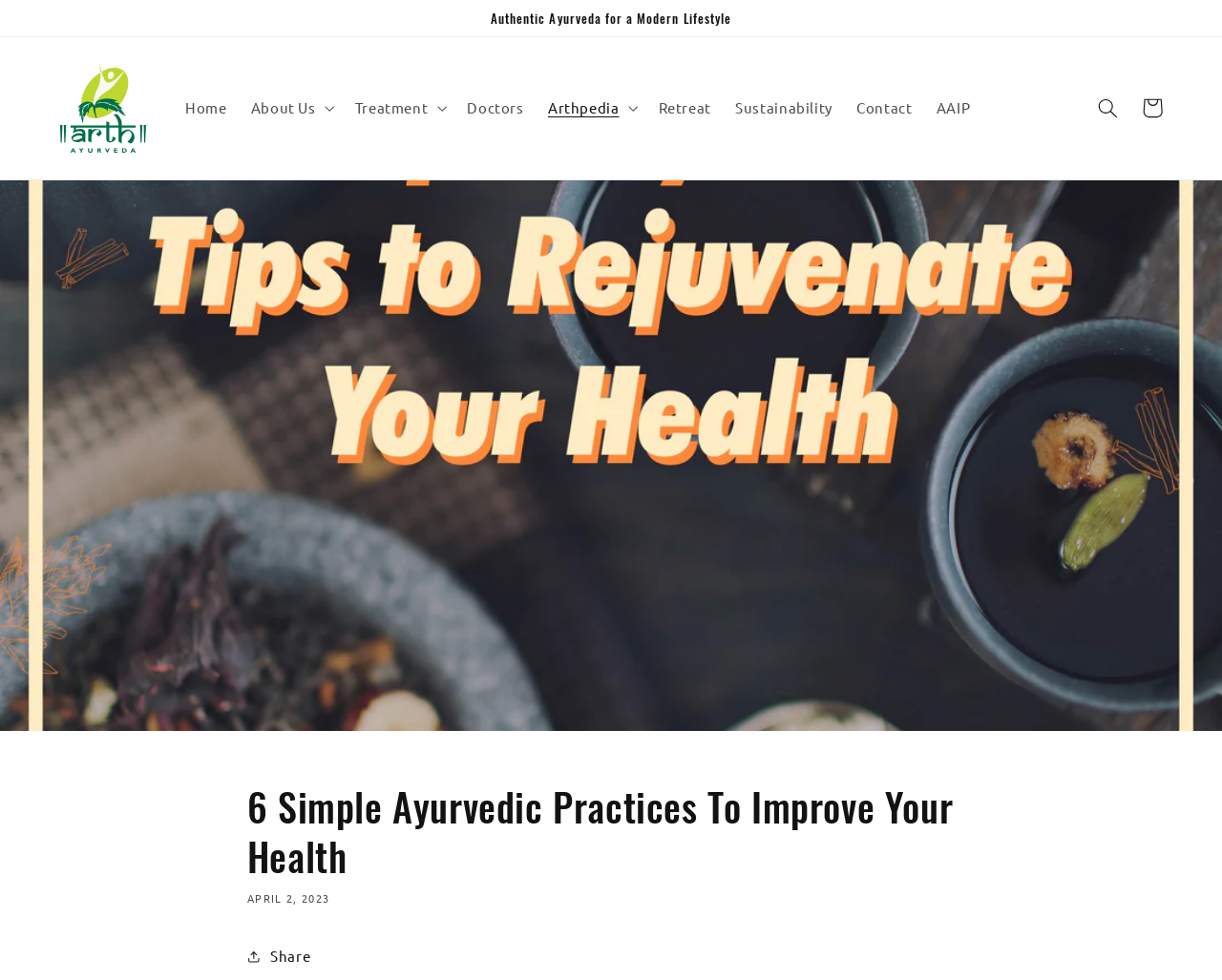Pinpoint the bounding box coordinates for the area that should be clicked to perform the following instruction: "Share the article".

[0.202, 0.954, 0.254, 0.999]